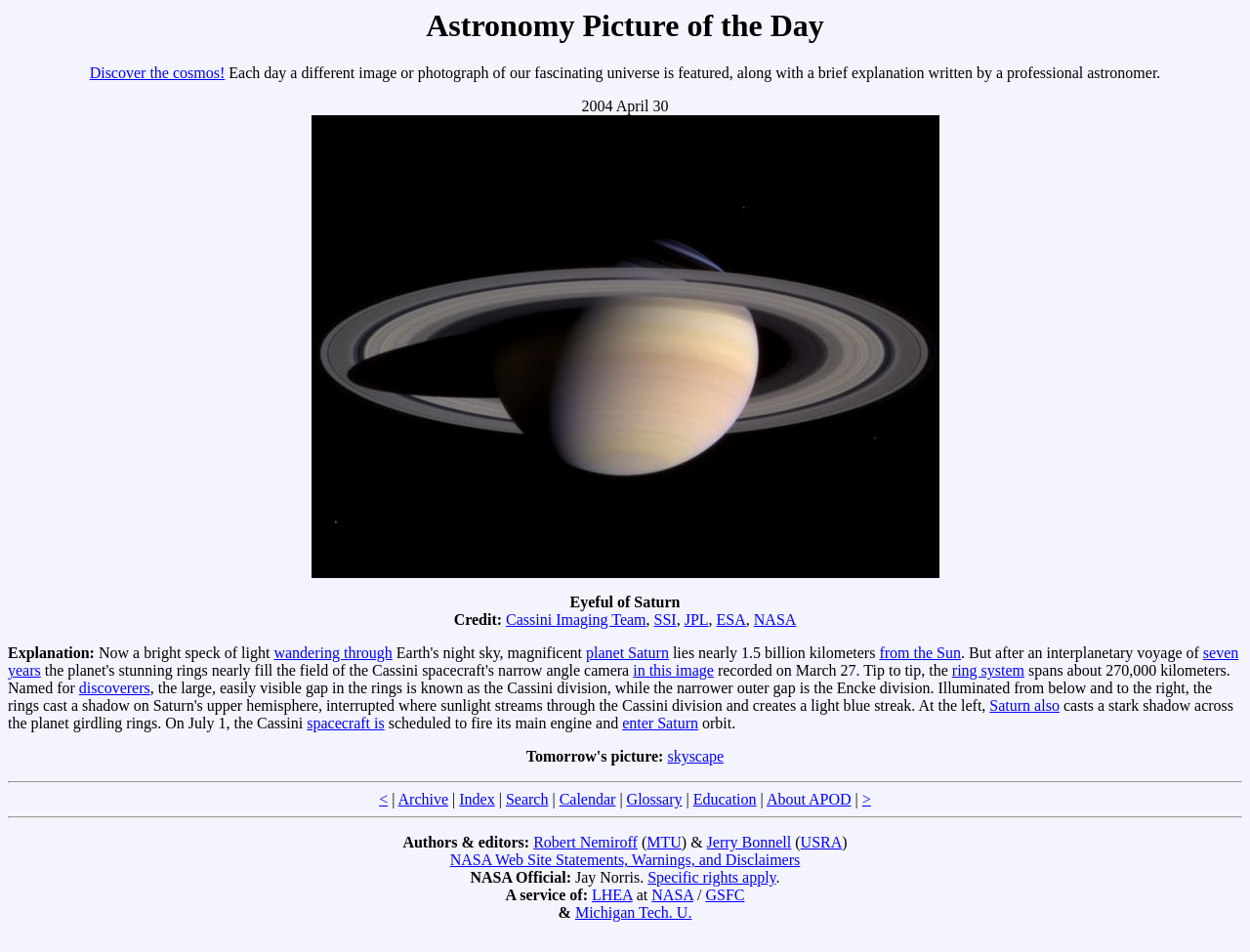Use the information in the screenshot to answer the question comprehensively: What is the name of the ring system mentioned in the text?

The text mentions 'the ring system spans about 270,000 kilometers', indicating that the ring system mentioned is Saturn's ring system.